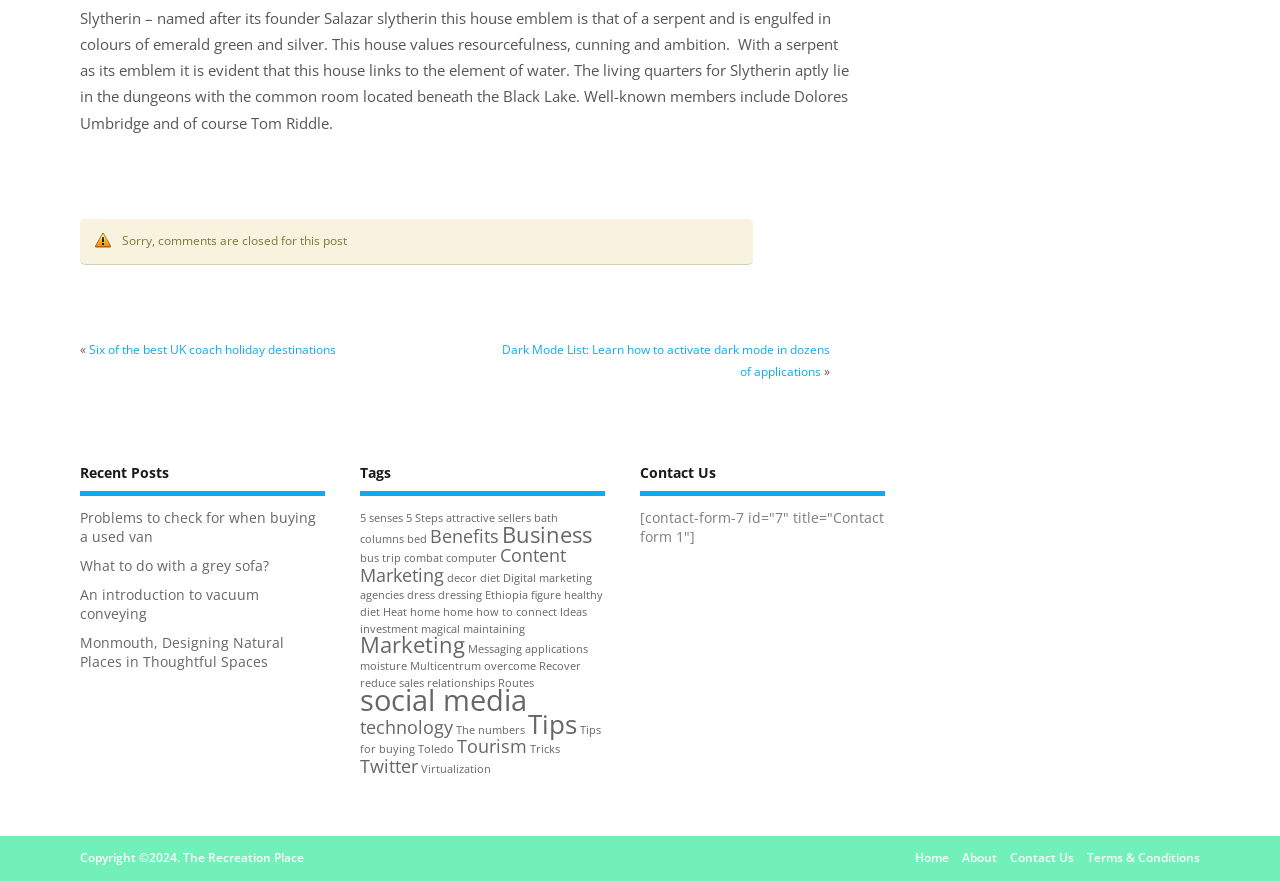What is the category of the link 'Problems to check for when buying a used van'?
Please provide a single word or phrase in response based on the screenshot.

Recent Posts